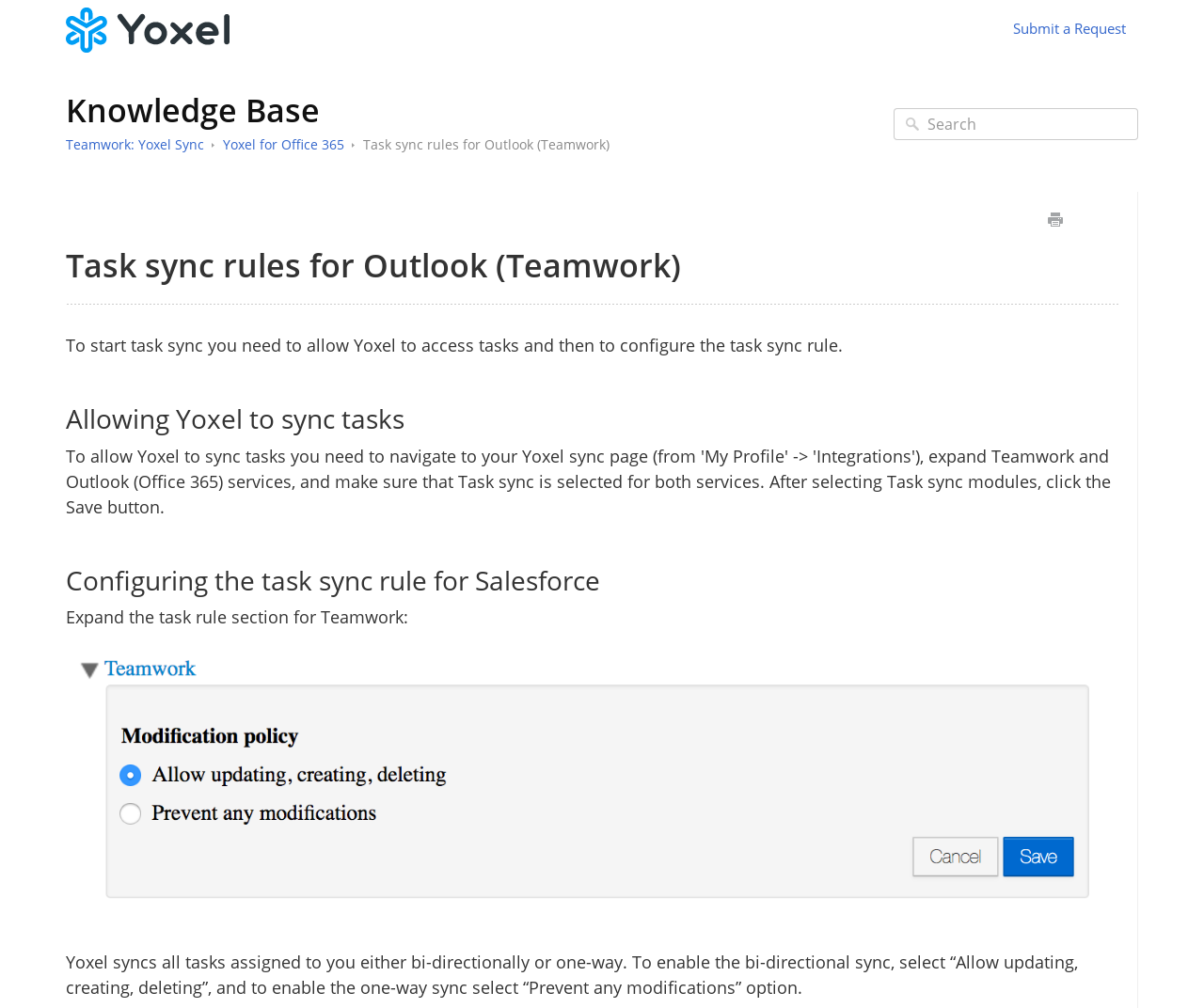Find the bounding box coordinates for the area you need to click to carry out the instruction: "Sign in". The coordinates should be four float numbers between 0 and 1, indicated as [left, top, right, bottom].

None